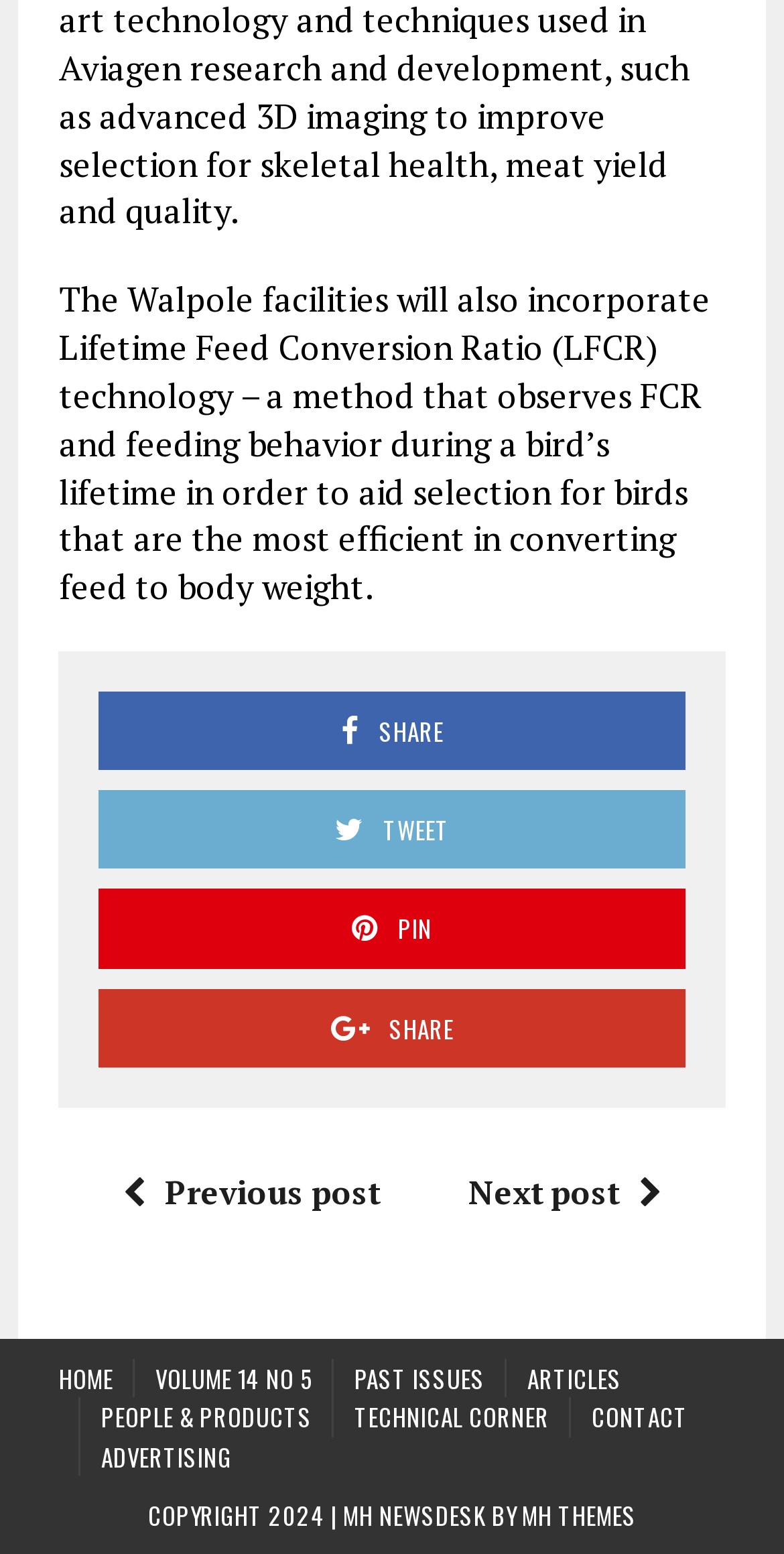Please find the bounding box coordinates of the element that must be clicked to perform the given instruction: "Read the previous post". The coordinates should be four float numbers from 0 to 1, i.e., [left, top, right, bottom].

[0.131, 0.753, 0.485, 0.781]